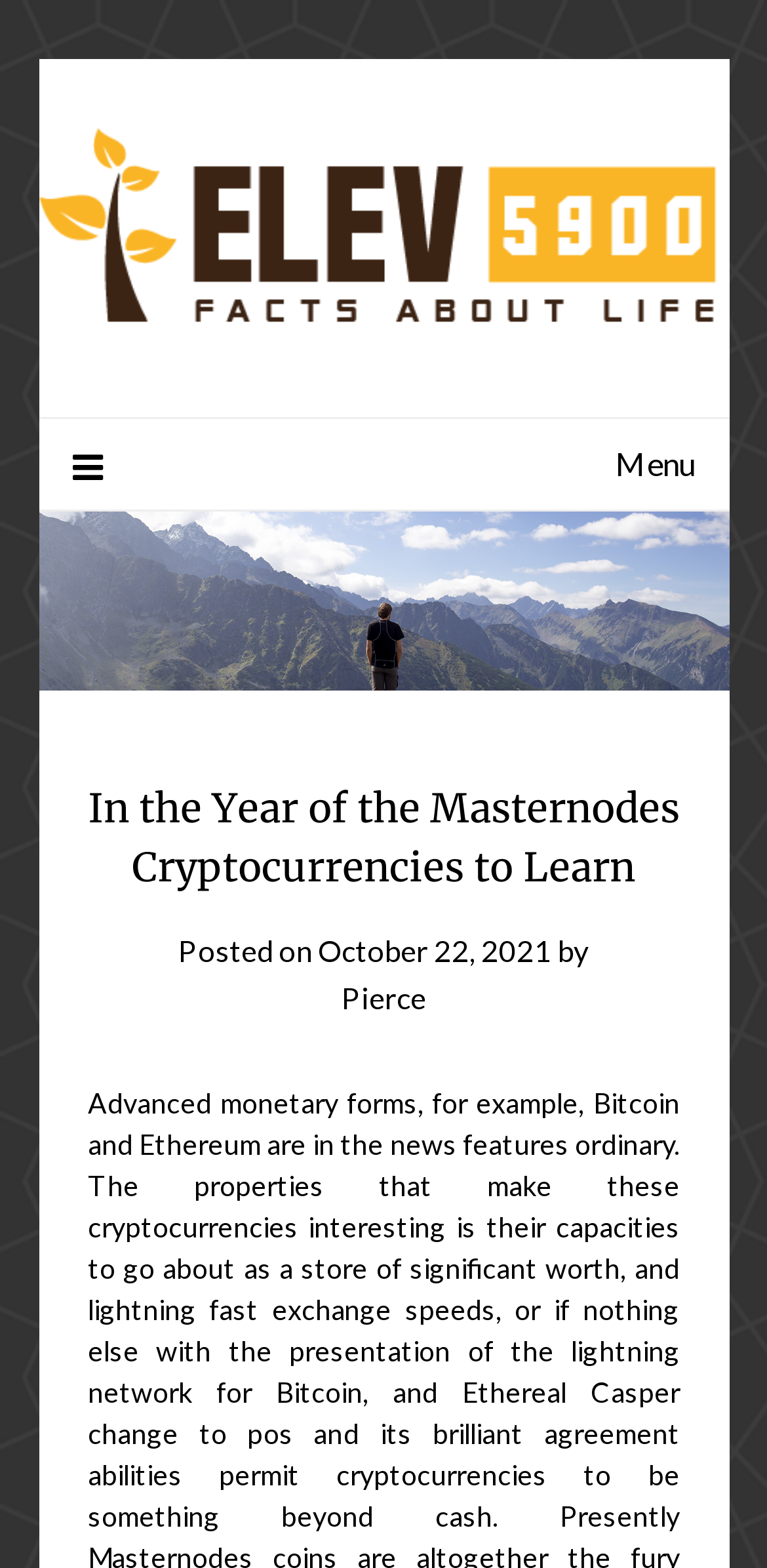How many images are on the webpage?
Using the image as a reference, give a one-word or short phrase answer.

2